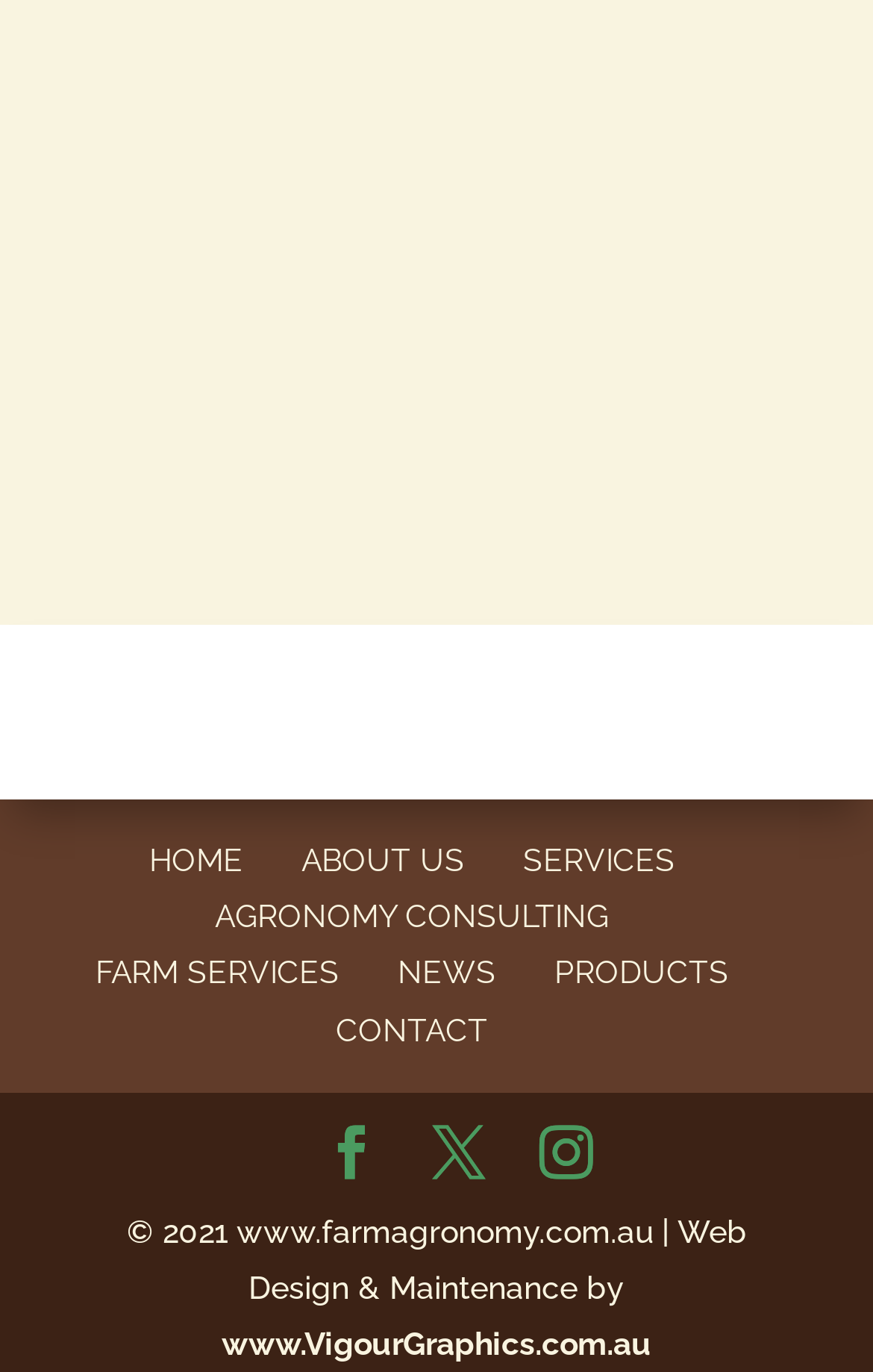Could you indicate the bounding box coordinates of the region to click in order to complete this instruction: "copy a link to this post to clipboard".

None